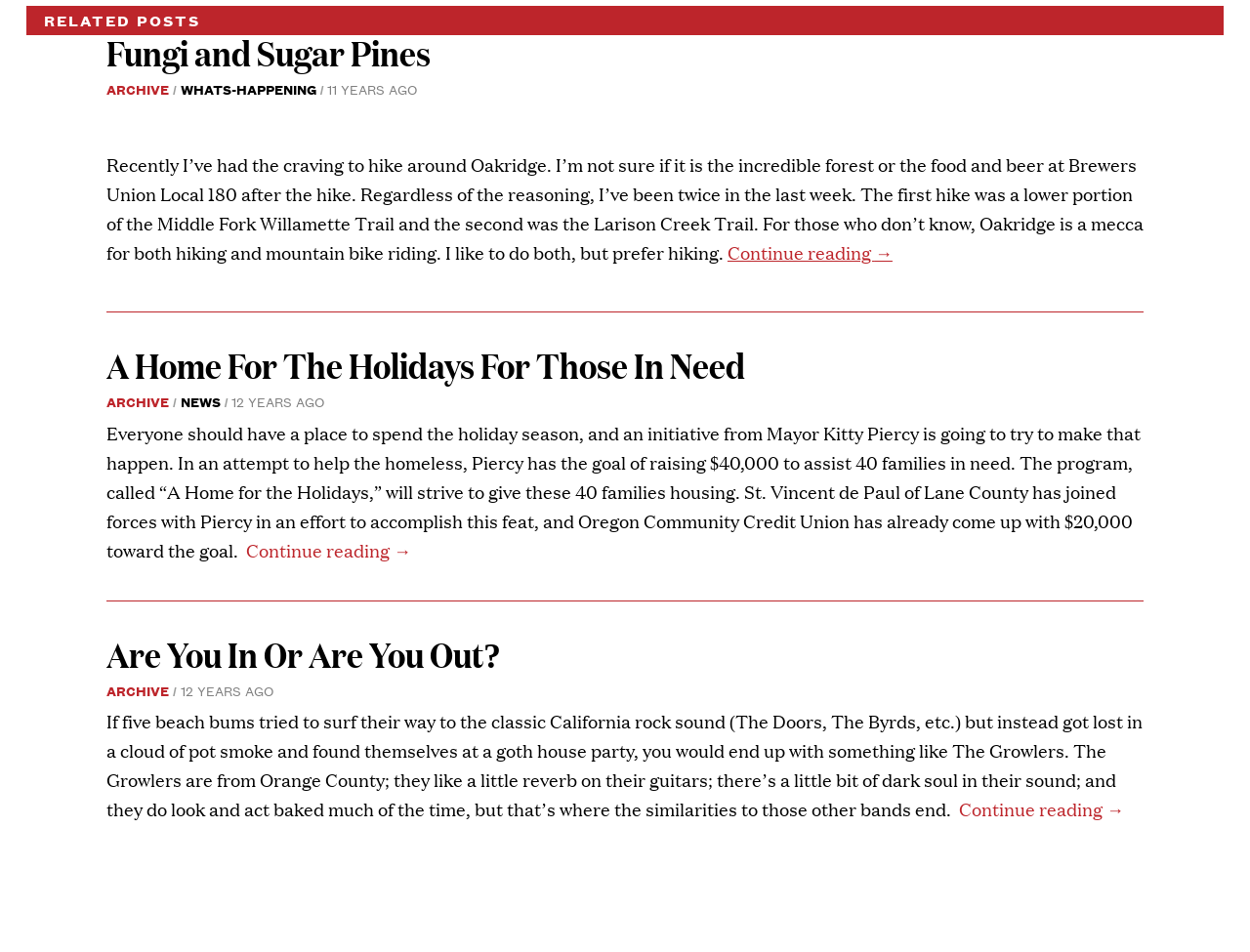Please give the bounding box coordinates of the area that should be clicked to fulfill the following instruction: "Read more about Fungi and Sugar Pines". The coordinates should be in the format of four float numbers from 0 to 1, i.e., [left, top, right, bottom].

[0.085, 0.029, 0.344, 0.082]